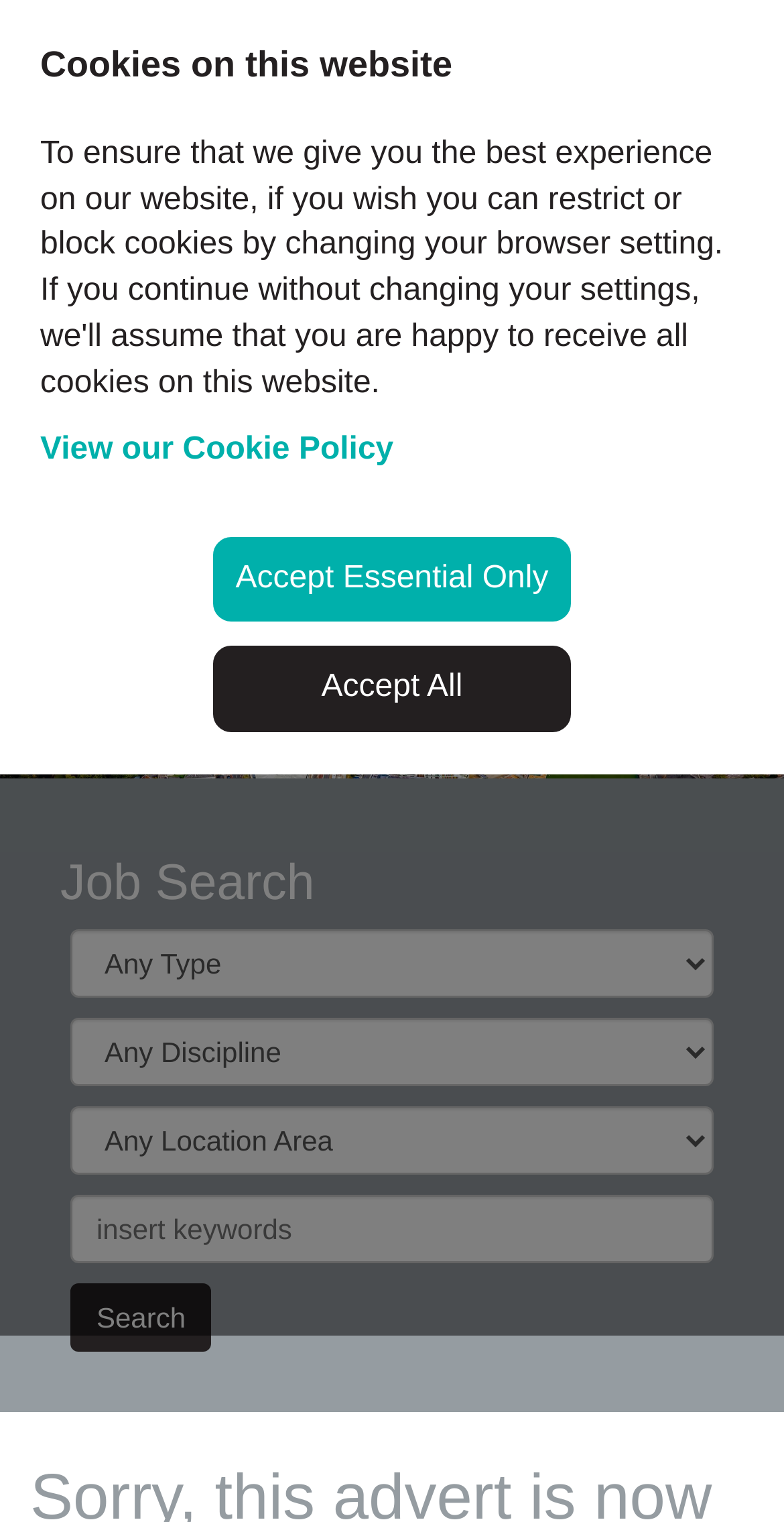Identify the bounding box coordinates of the section that should be clicked to achieve the task described: "select a job category".

[0.09, 0.61, 0.91, 0.655]